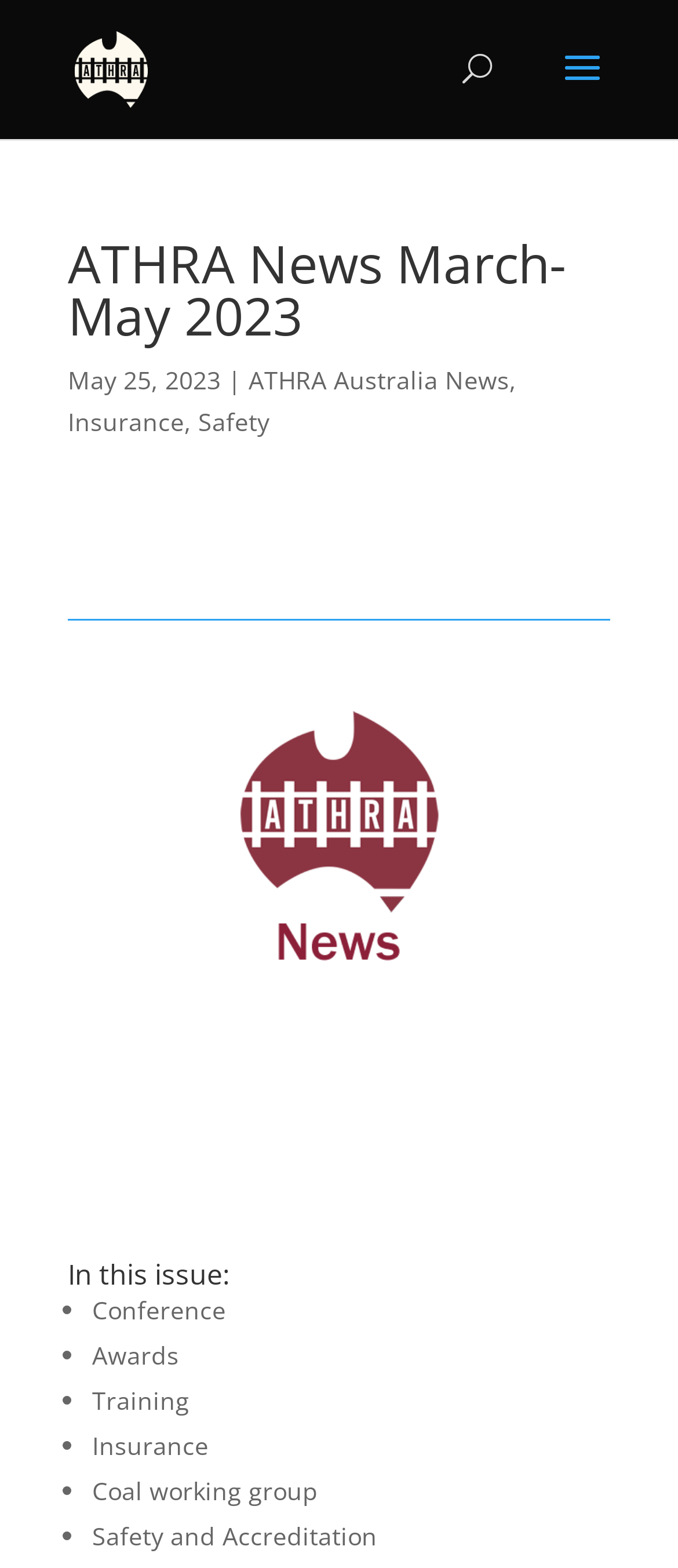What is the text of the webpage's headline?

ATHRA News March-May 2023